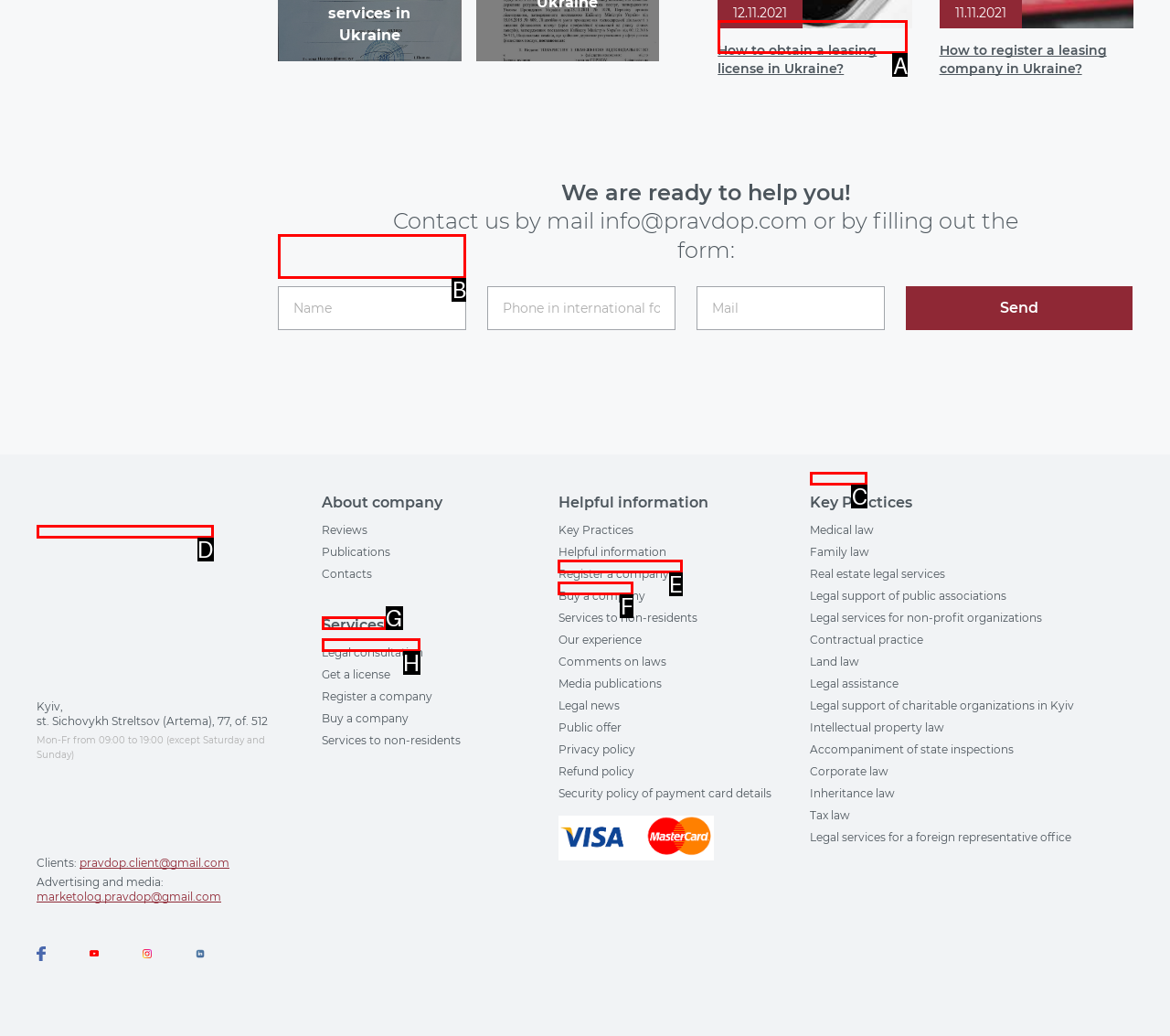Choose the option that best matches the element: Register a company
Respond with the letter of the correct option.

H